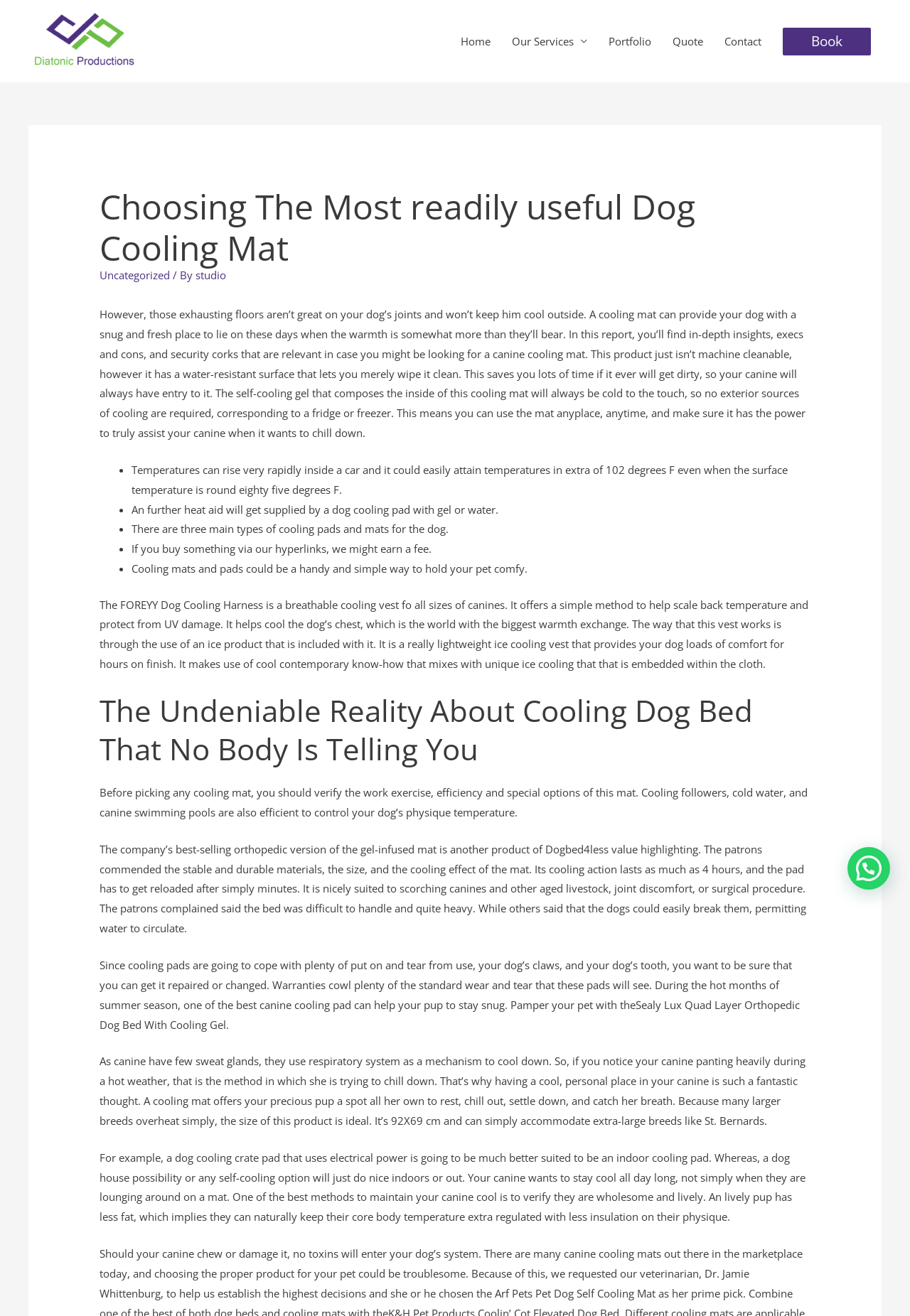Kindly provide the bounding box coordinates of the section you need to click on to fulfill the given instruction: "Click on the 'Contact' link".

[0.784, 0.015, 0.848, 0.048]